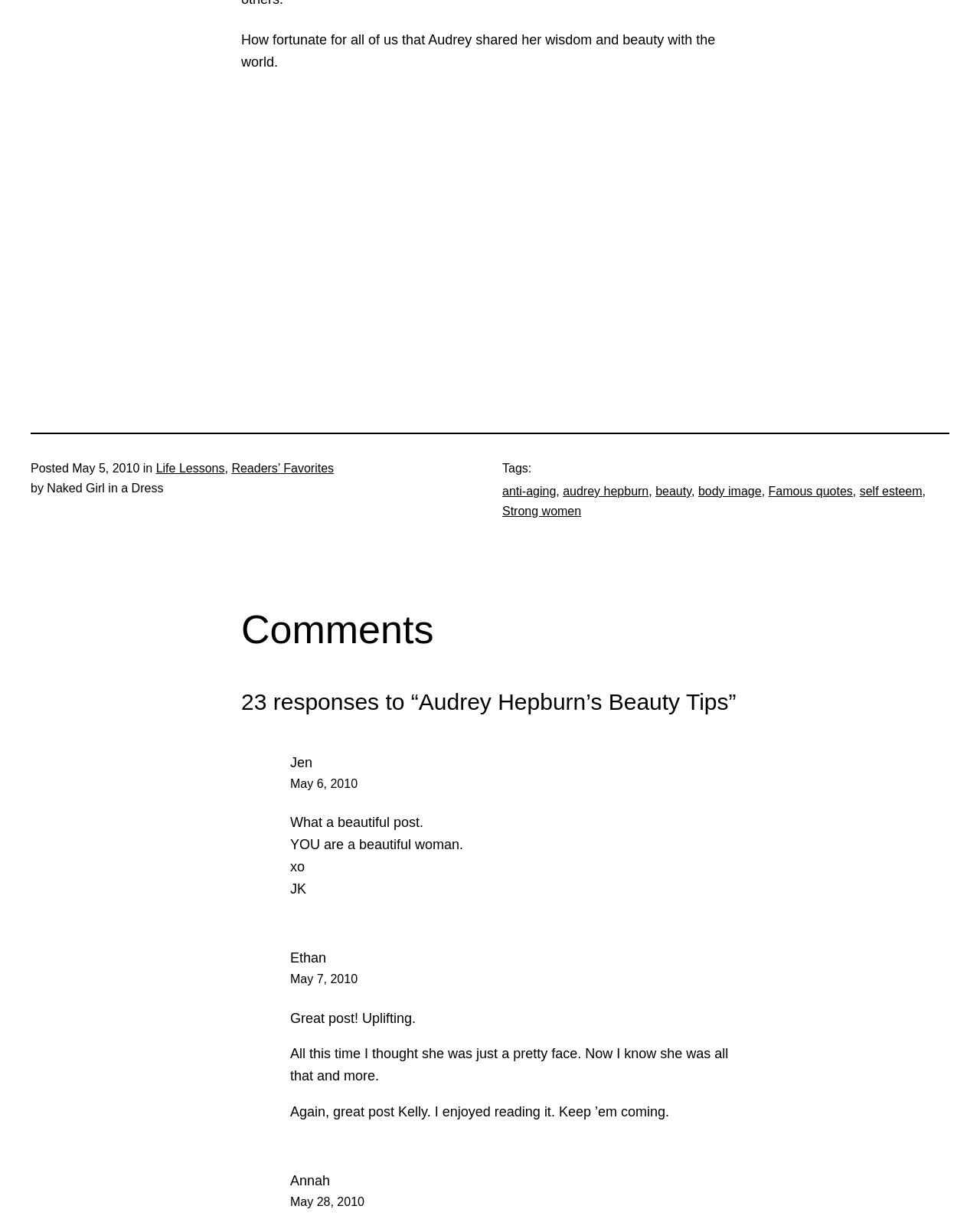Identify the bounding box coordinates of the region that needs to be clicked to carry out this instruction: "Click the 'Life Lessons' link". Provide these coordinates as four float numbers ranging from 0 to 1, i.e., [left, top, right, bottom].

[0.159, 0.379, 0.229, 0.389]